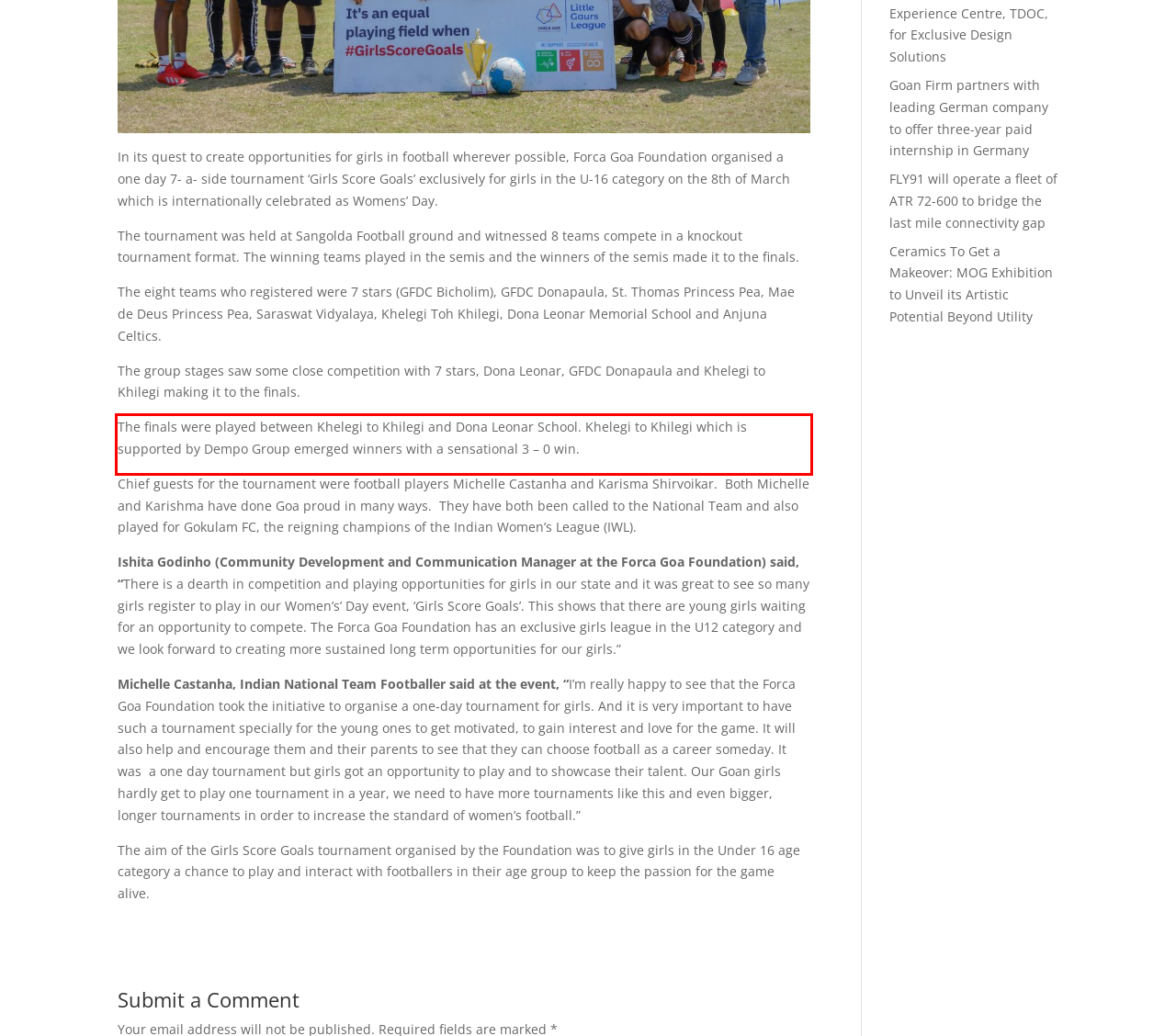With the given screenshot of a webpage, locate the red rectangle bounding box and extract the text content using OCR.

The finals were played between Khelegi to Khilegi and Dona Leonar School. Khelegi to Khilegi which is supported by Dempo Group emerged winners with a sensational 3 – 0 win.